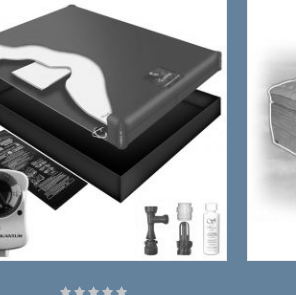Give a detailed explanation of what is happening in the image.

The image showcases the "The Good Bundle G400," which features a range of waterbed accessories. Prominently displayed is a sleek gray waterbed mattress, accompanied by essential tools for maintenance. The bundle includes an electric heater for temperature control, a fill kit with connectors, and a maintenance solution for care. This professionally arranged set emphasizes quality and convenience for waterbed owners. Below the product, a modest star rating suggests customer satisfaction, reflecting its popularity in the market. The understated background enhances the focus on the products, making it an appealing choice for potential buyers.